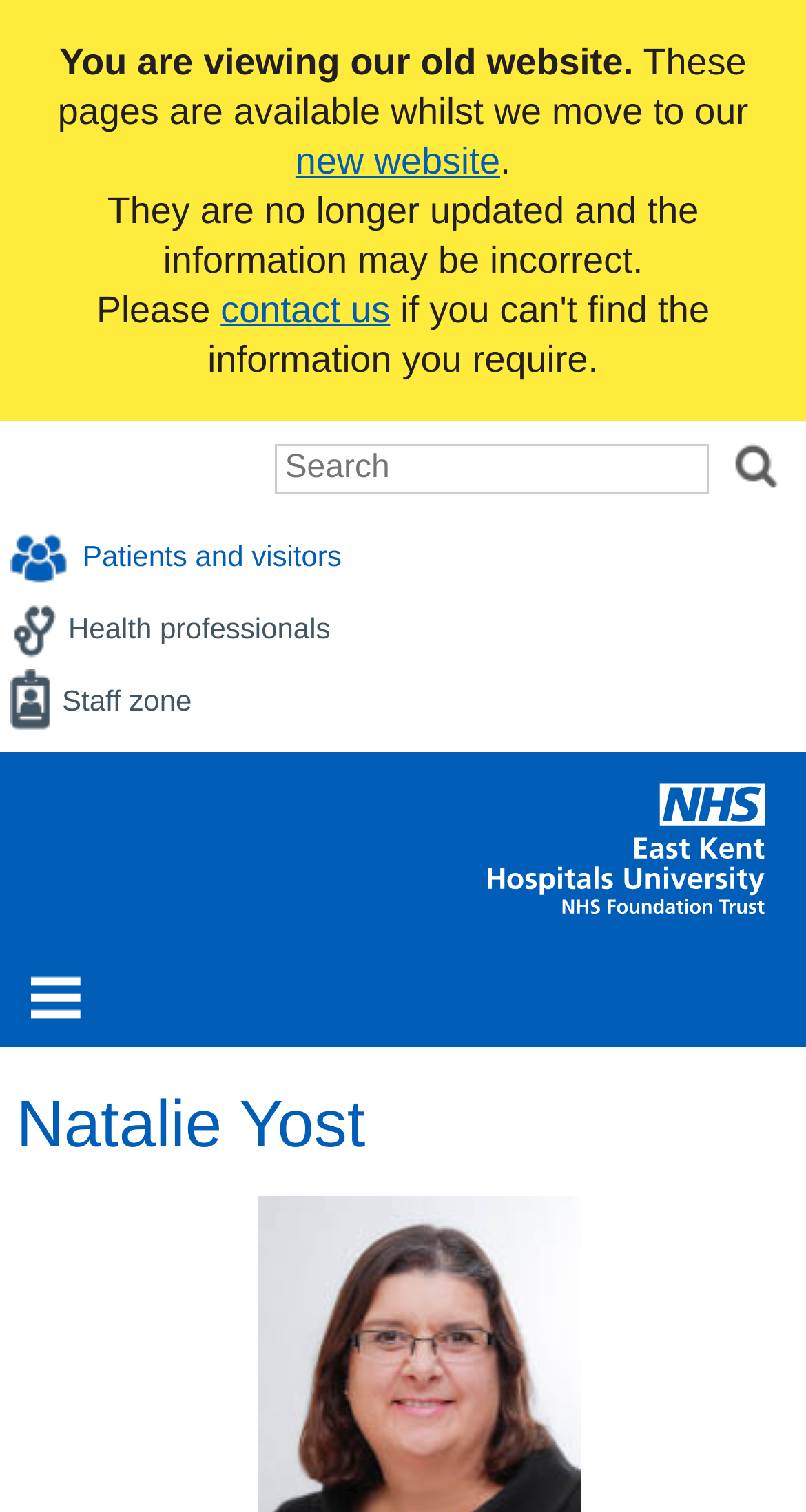Locate the bounding box coordinates of the clickable area to execute the instruction: "contact us". Provide the coordinates as four float numbers between 0 and 1, represented as [left, top, right, bottom].

[0.274, 0.191, 0.484, 0.219]